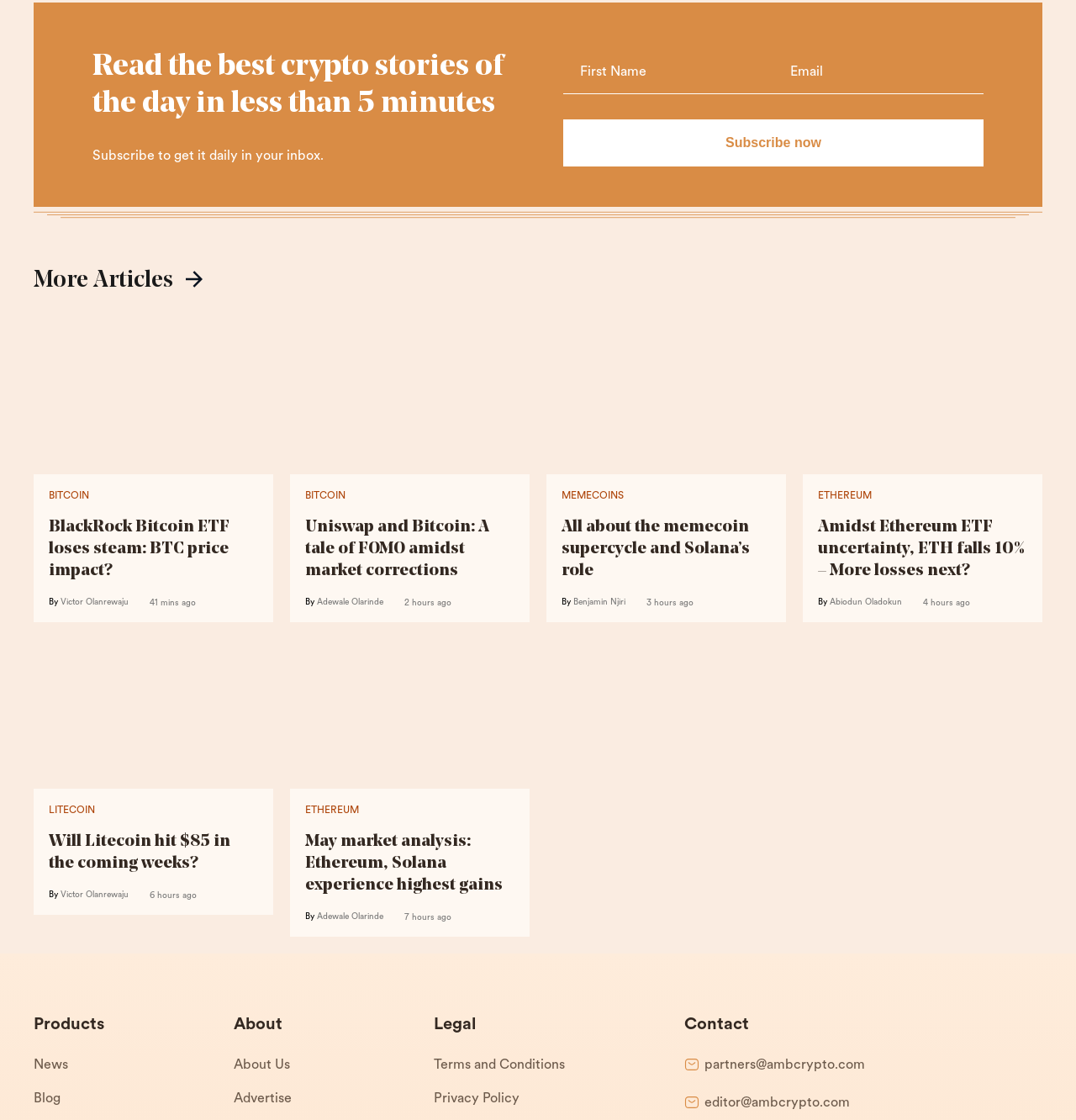How many articles are listed under 'More Articles'?
Please provide a single word or phrase as your answer based on the image.

5